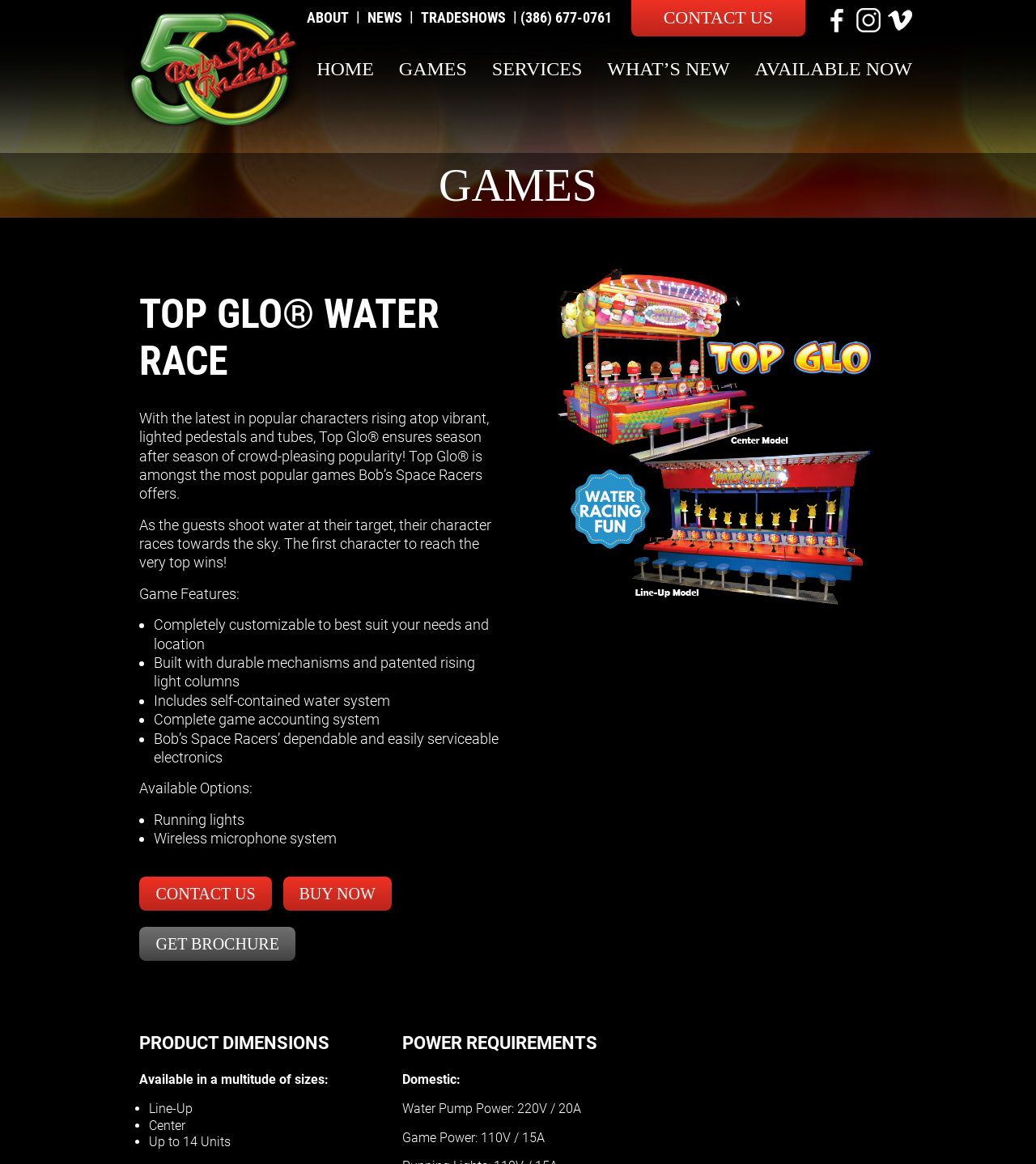Identify the bounding box coordinates for the region to click in order to carry out this instruction: "Click the facebook link". Provide the coordinates using four float numbers between 0 and 1, formatted as [left, top, right, bottom].

[0.796, 0.007, 0.82, 0.028]